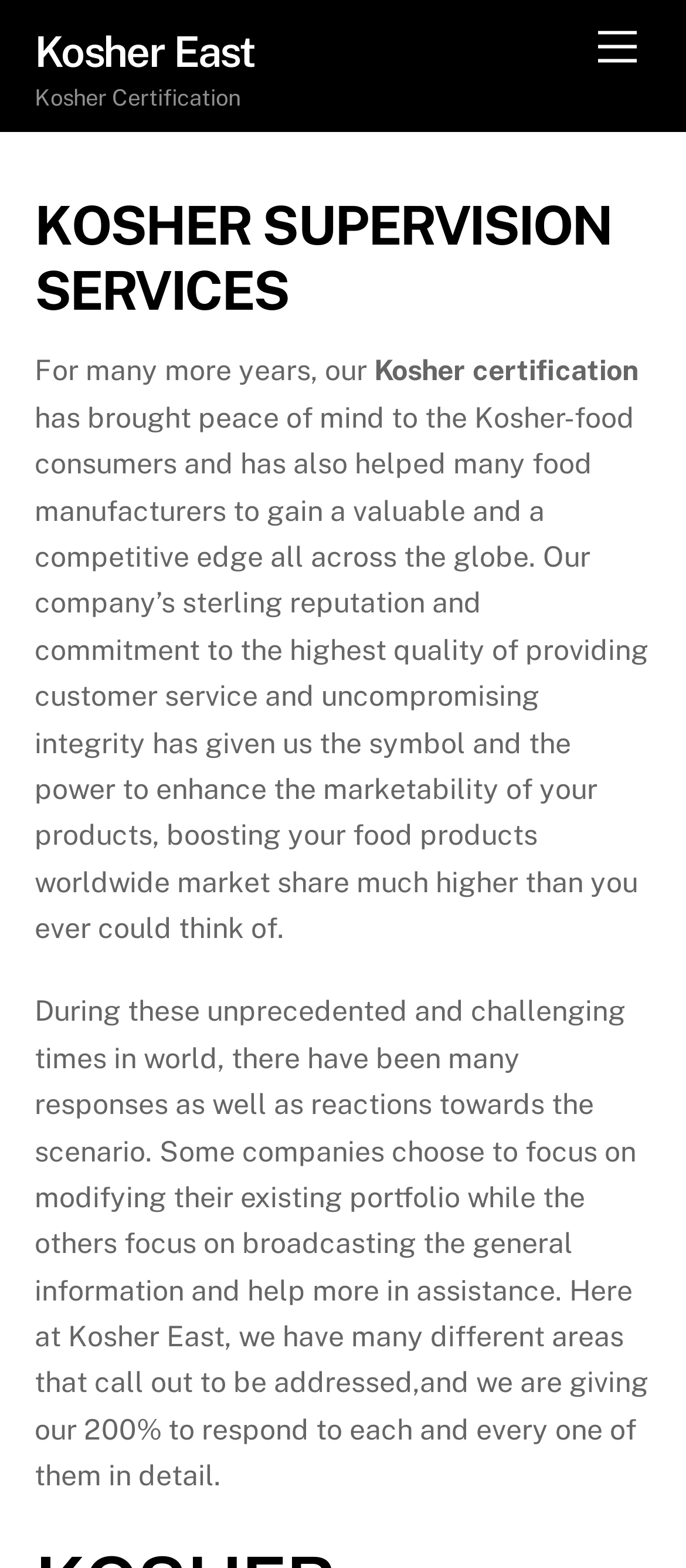How does Kosher East's services benefit food manufacturers?
We need a detailed and exhaustive answer to the question. Please elaborate.

The static text element mentions that Kosher East's services 'has also helped many food manufacturers to gain a valuable and a competitive edge all across the globe', which suggests that their services provide a competitive advantage to food manufacturers.